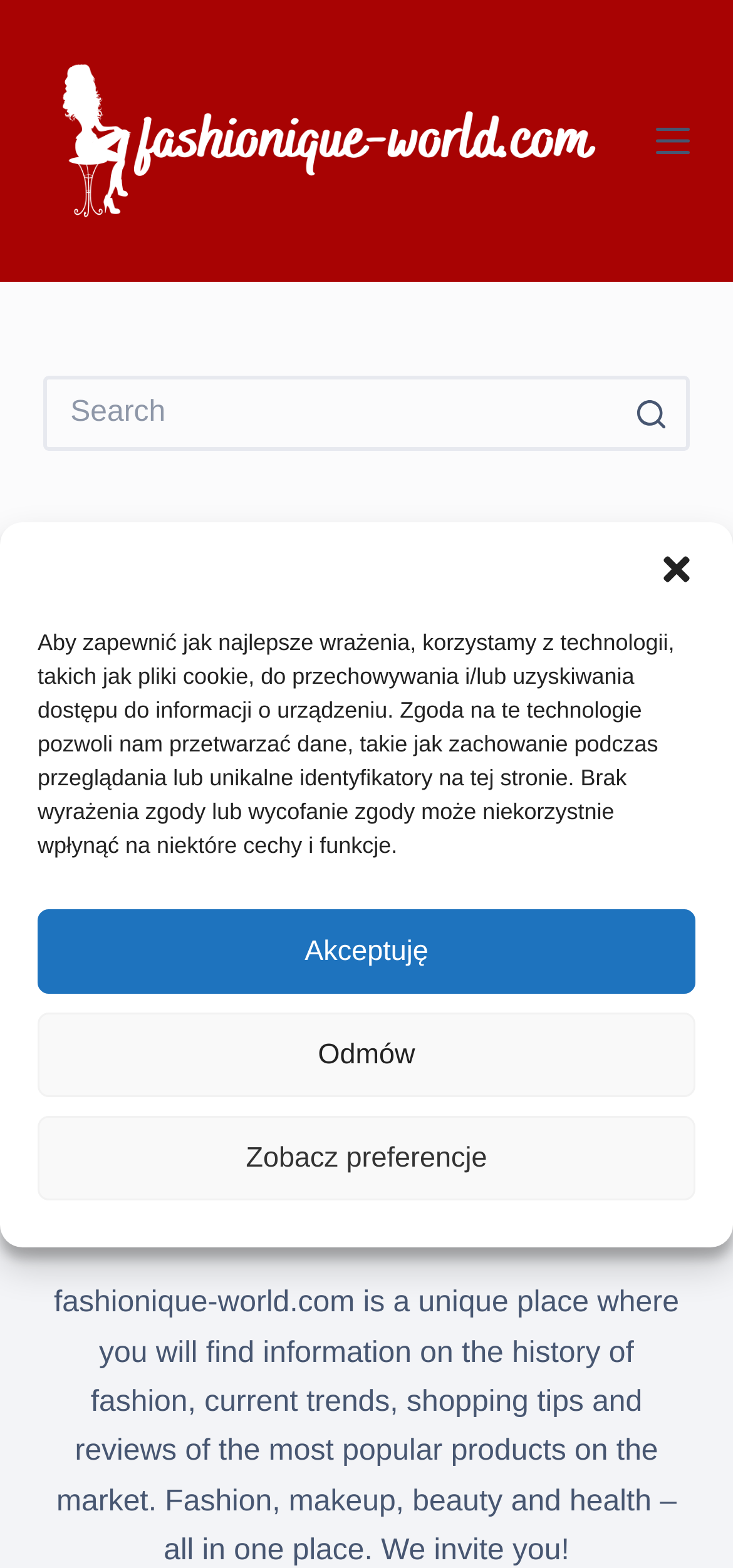Locate the bounding box coordinates of the UI element described by: "name="s" placeholder="Search" title="Search Input"". The bounding box coordinates should consist of four float numbers between 0 and 1, i.e., [left, top, right, bottom].

[0.06, 0.24, 0.94, 0.288]